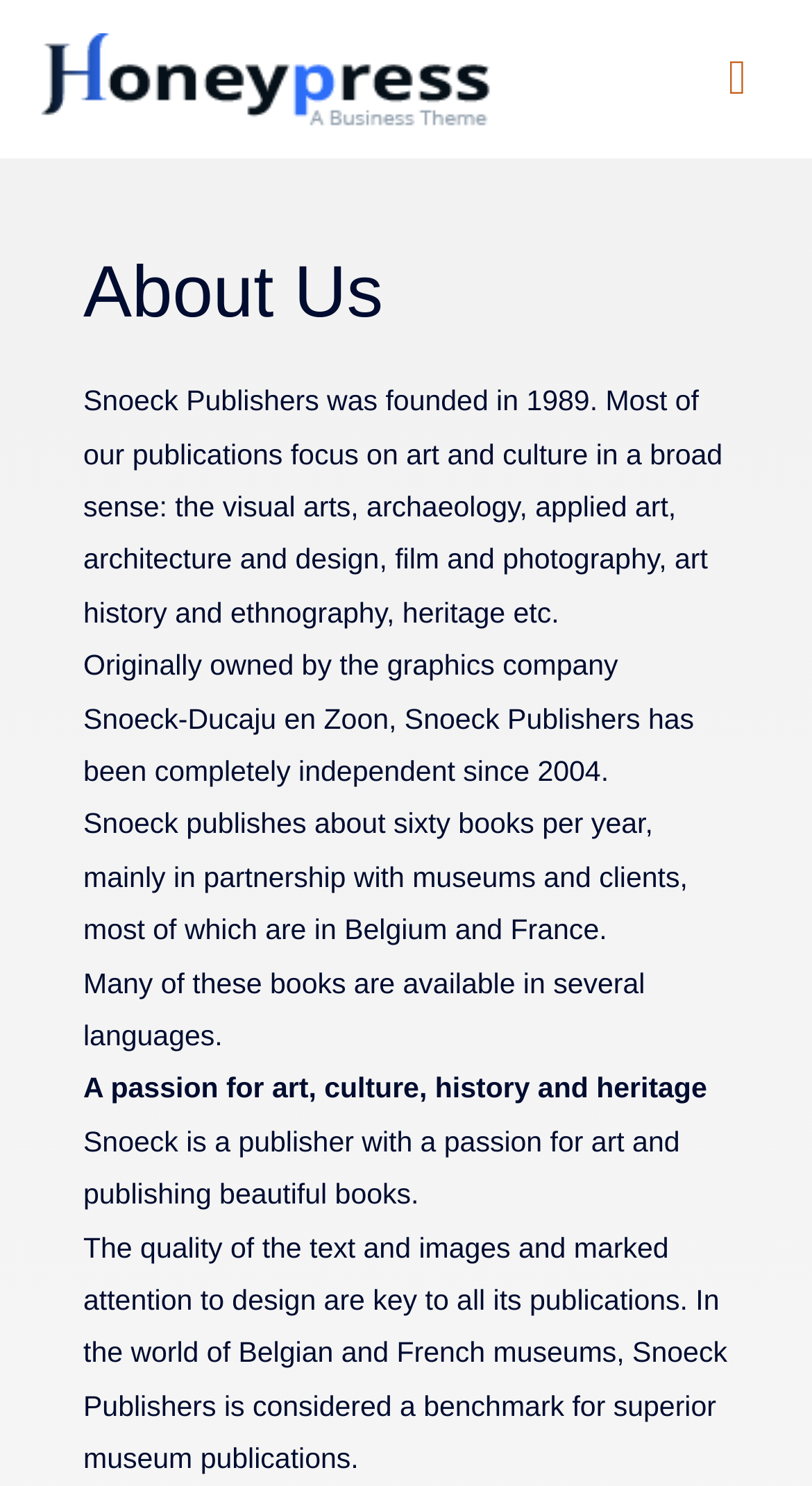Bounding box coordinates are to be given in the format (top-left x, top-left y, bottom-right x, bottom-right y). All values must be floating point numbers between 0 and 1. Provide the bounding box coordinate for the UI element described as: Main Menu

[0.867, 0.019, 0.949, 0.088]